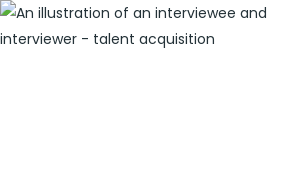Give a thorough and detailed caption for the image.

This image depicts an illustration of an interviewee and an interviewer, emphasizing the theme of talent acquisition. The visual reinforces the importance of human interaction in the hiring process, which is a key aspect of effective recruitment strategies. In the context of the hospitality industry, where skilled talent is in high demand, such interactions are critical for organizations seeking to build strong teams. This illustration complements content about ongoing talent acquisition approaches, capturing the essence of fostering relationships while strategically aligning candidates with appropriate job opportunities.